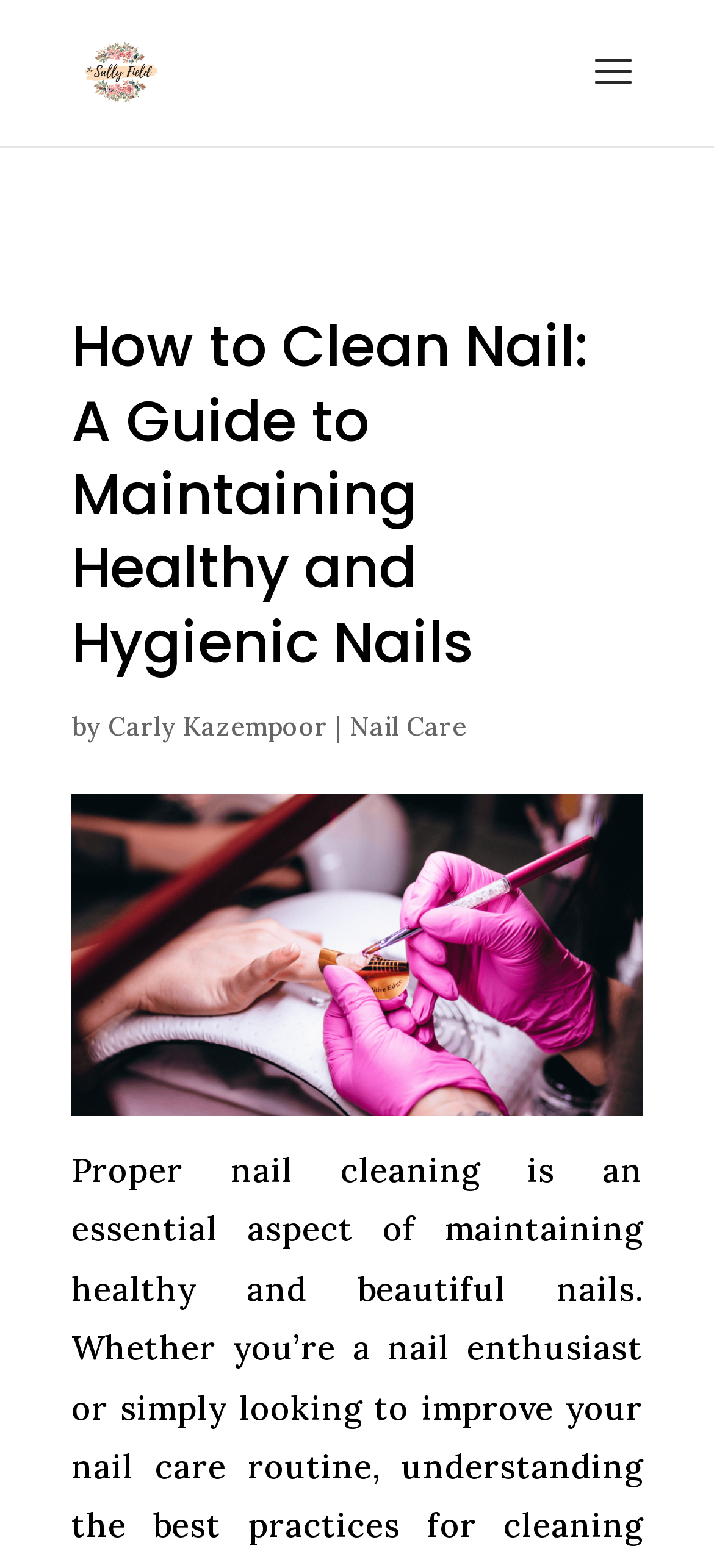What is the name of the website?
Respond to the question with a single word or phrase according to the image.

Ultimate Global Beauty Hub